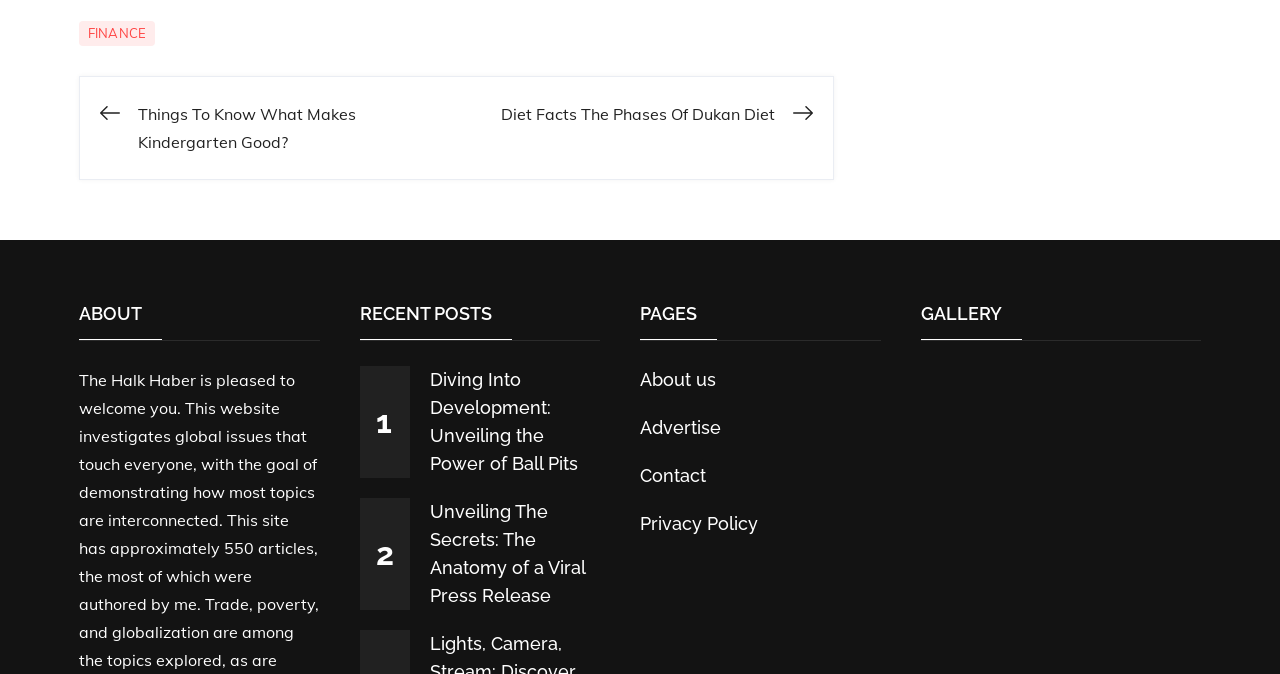Give the bounding box coordinates for this UI element: "About us". The coordinates should be four float numbers between 0 and 1, arranged as [left, top, right, bottom].

[0.5, 0.548, 0.559, 0.579]